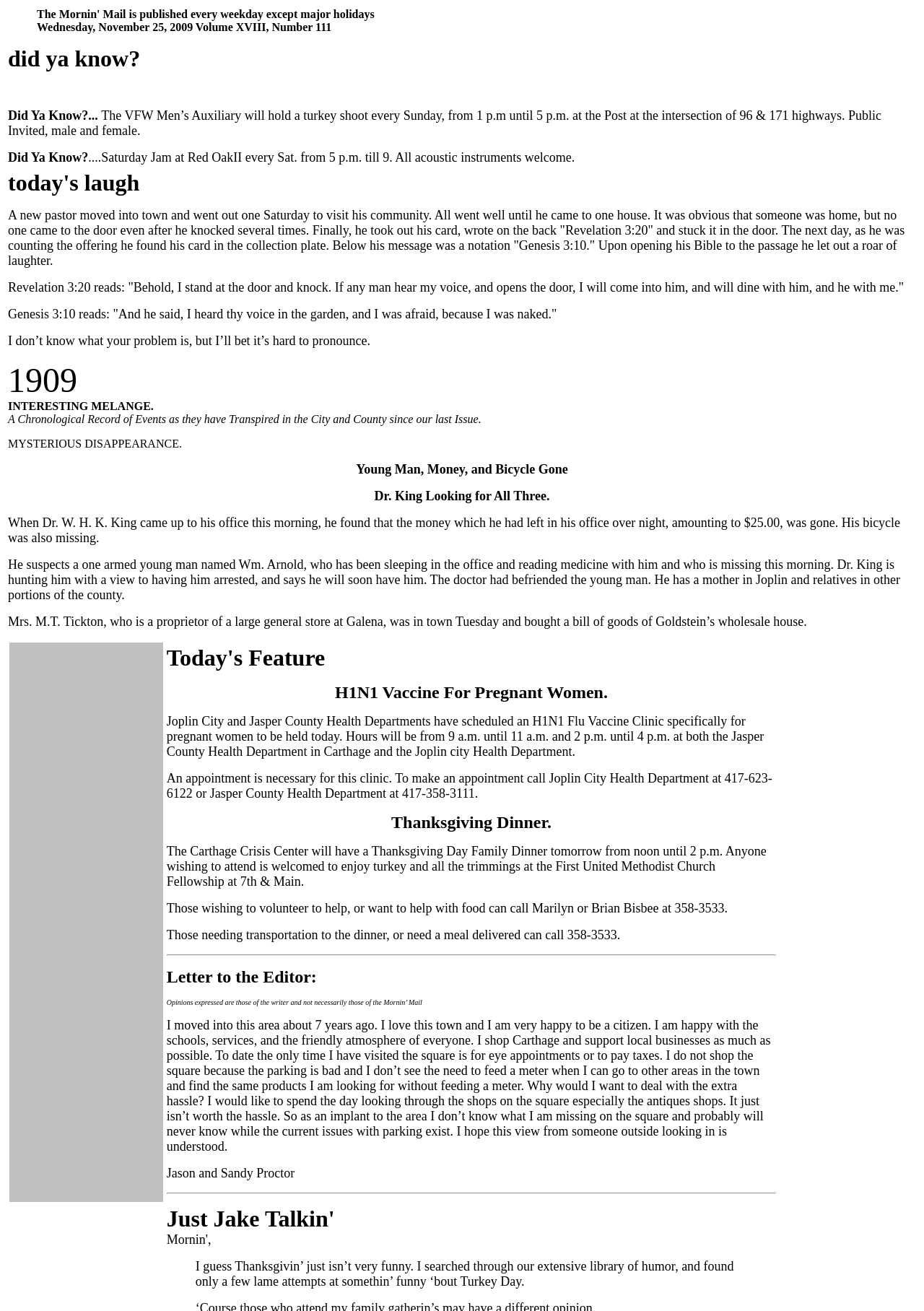Using the provided description: "ke Talkin", find the bounding box coordinates of the corresponding UI element. The output should be four float numbers between 0 and 1, in the format [left, top, right, bottom].

[0.256, 0.928, 0.355, 0.937]